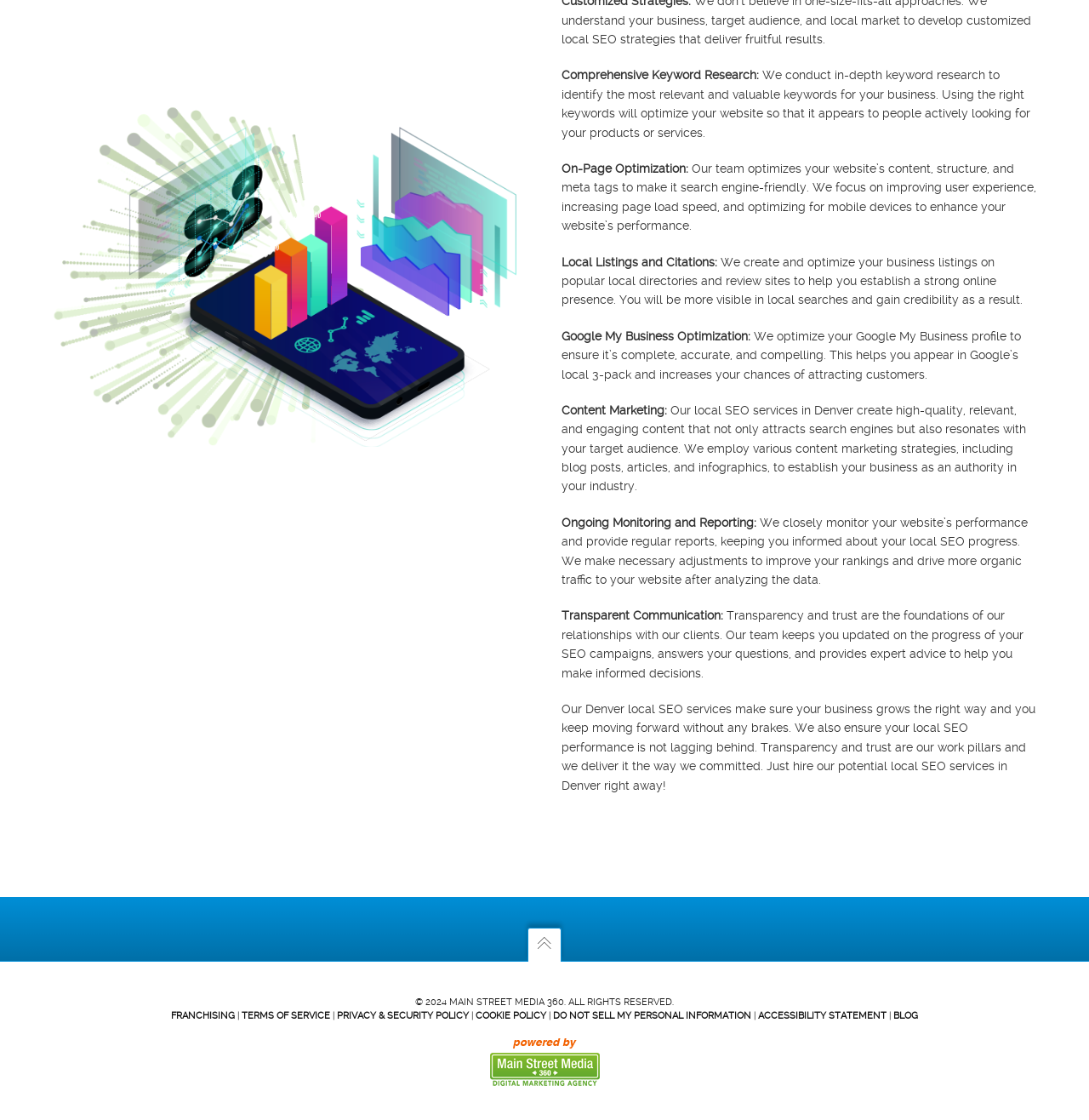Please provide a detailed answer to the question below by examining the image:
What is the company's approach to client relationships?

The webpage states that 'Transparency and trust are the foundations of our relationships with our clients', indicating that the company values transparent communication with its clients, keeping them updated on the progress of their SEO campaigns and providing expert advice.